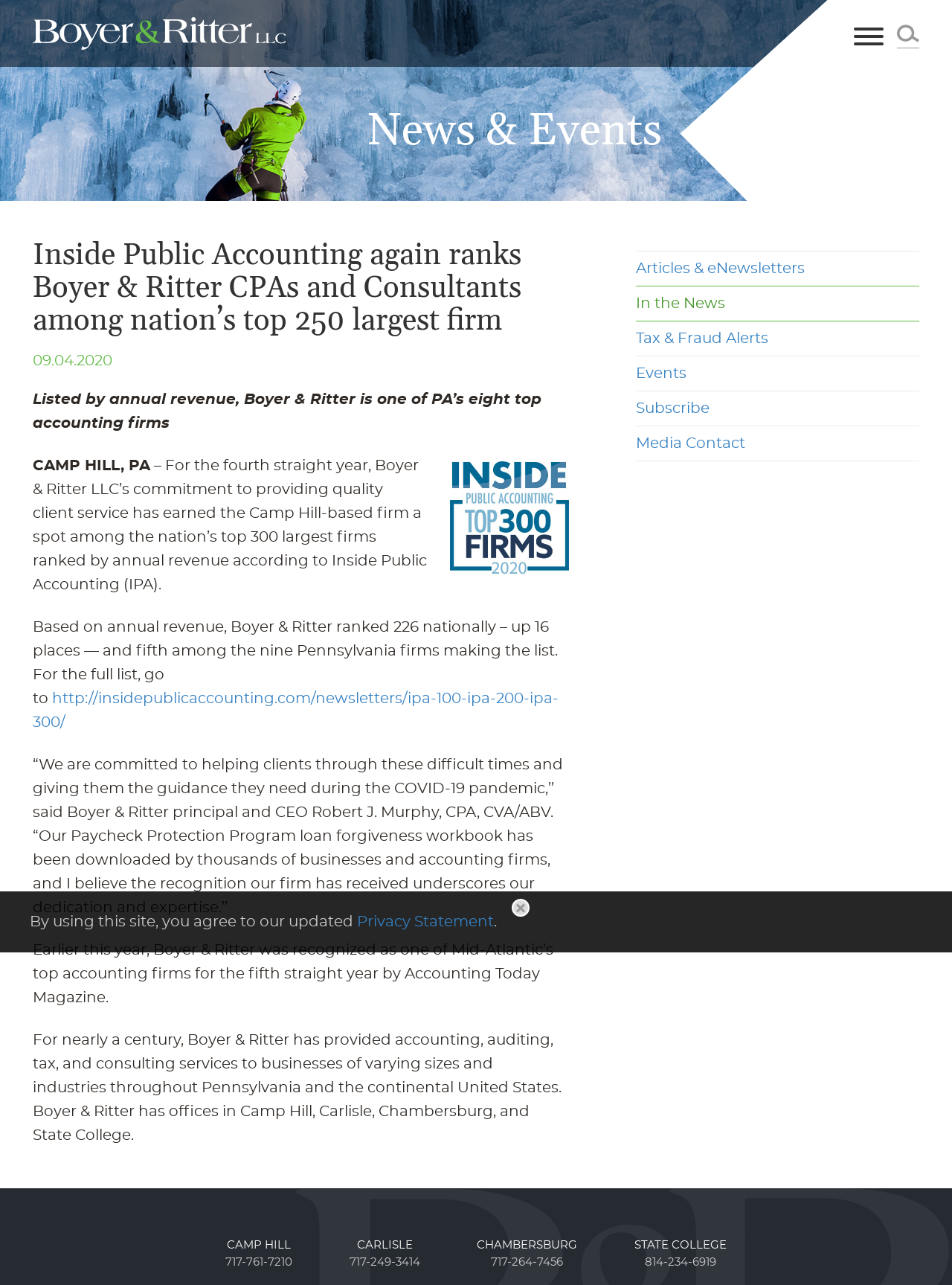Pinpoint the bounding box coordinates of the element to be clicked to execute the instruction: "Search for something".

[0.942, 0.017, 0.966, 0.037]